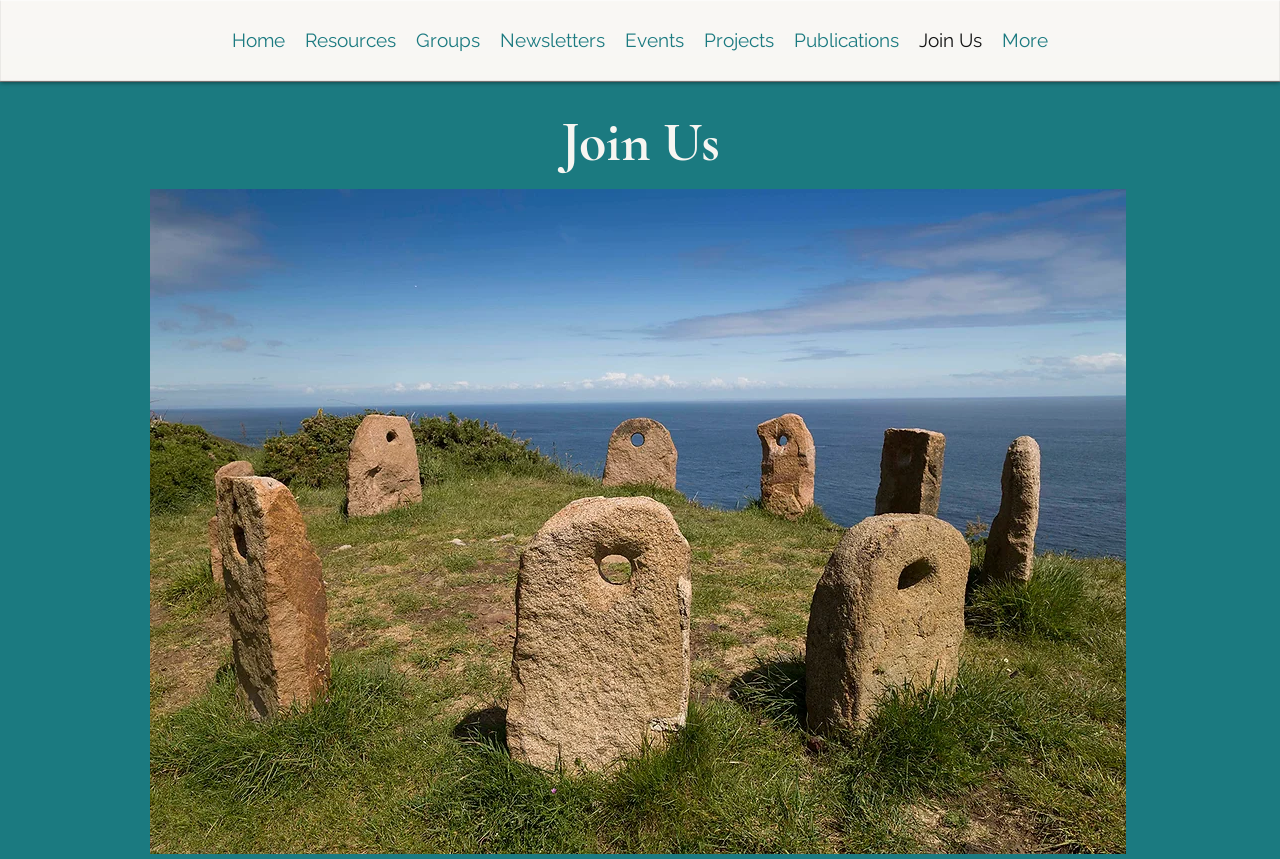Can you determine the bounding box coordinates of the area that needs to be clicked to fulfill the following instruction: "view resources"?

[0.23, 0.014, 0.317, 0.079]